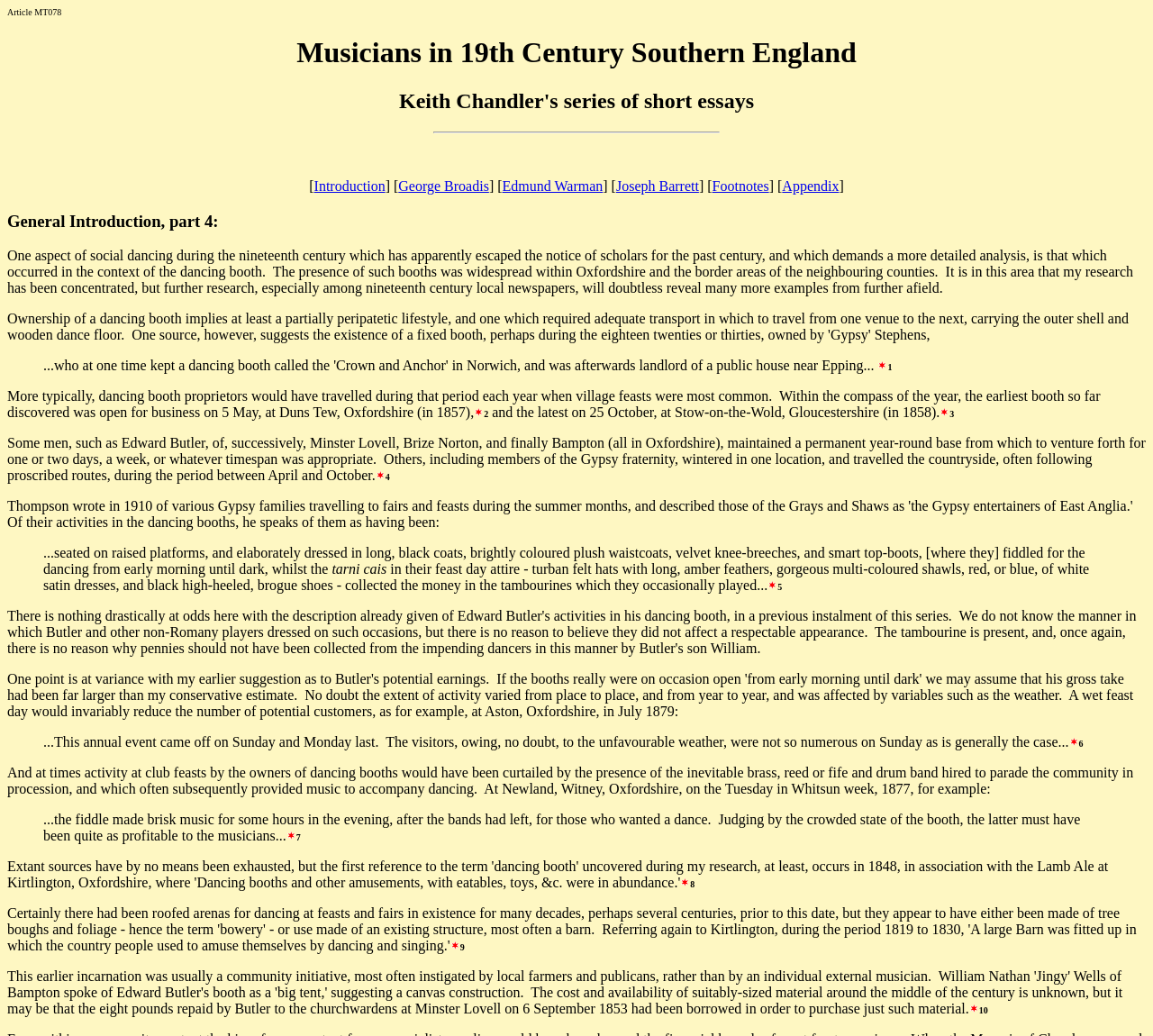Provide an in-depth caption for the elements present on the webpage.

This webpage is about musicians in 19th century southern England, specifically focusing on dancing booths. At the top, there is a heading that reads "Musicians in 19th Century Southern England" followed by a subheading "Keith Chandler's series of short essays". Below this, there is a horizontal separator line.

The main content of the page is divided into sections, each with a heading and a series of paragraphs and images. The first section has a heading "General Introduction, part 4:" and discusses the context of social dancing during the 19th century. There is a blockquote with an image of Thomas William Thompson's "II.- Borrow's gypsies" and a paragraph of text that describes the presence of dancing booths in Oxfordshire and neighboring counties.

The next section has a series of images, including one from Jackson's Oxford Journal, 16 May 1857, and another from Jackson's Oxford Journal, 30 October 1858. These images are accompanied by paragraphs of text that describe the timing and location of dancing booths.

There are several more sections, each with its own heading and content. One section has a blockquote with an image of Sharon Sillers Floate's "My ancestors were Gypsies" and a paragraph of text that describes the activities of dancing booth proprietors. Another section has a blockquote with an image of Thomas William Thompson's "II.- Borrow's gypsies" again, and a paragraph of text that describes the attire of musicians.

Throughout the page, there are several images, including ones from Abingdon and Reading Herald, 19 July 1879, and Oxfordshire Record Office, Minster Lovell churchwardens account book. These images are accompanied by paragraphs of text that provide context and description.

At the bottom of the page, there are several more images, including one from Jackson's Oxford Journal, 24 June 1848, and another from Len Berry MSS. These images are accompanied by paragraphs of text that provide additional information and context.

Overall, the webpage is a scholarly article that provides a detailed analysis of musicians in 19th century southern England, specifically focusing on dancing booths. The content is divided into sections, each with its own heading and content, and includes several images to provide additional context and description.